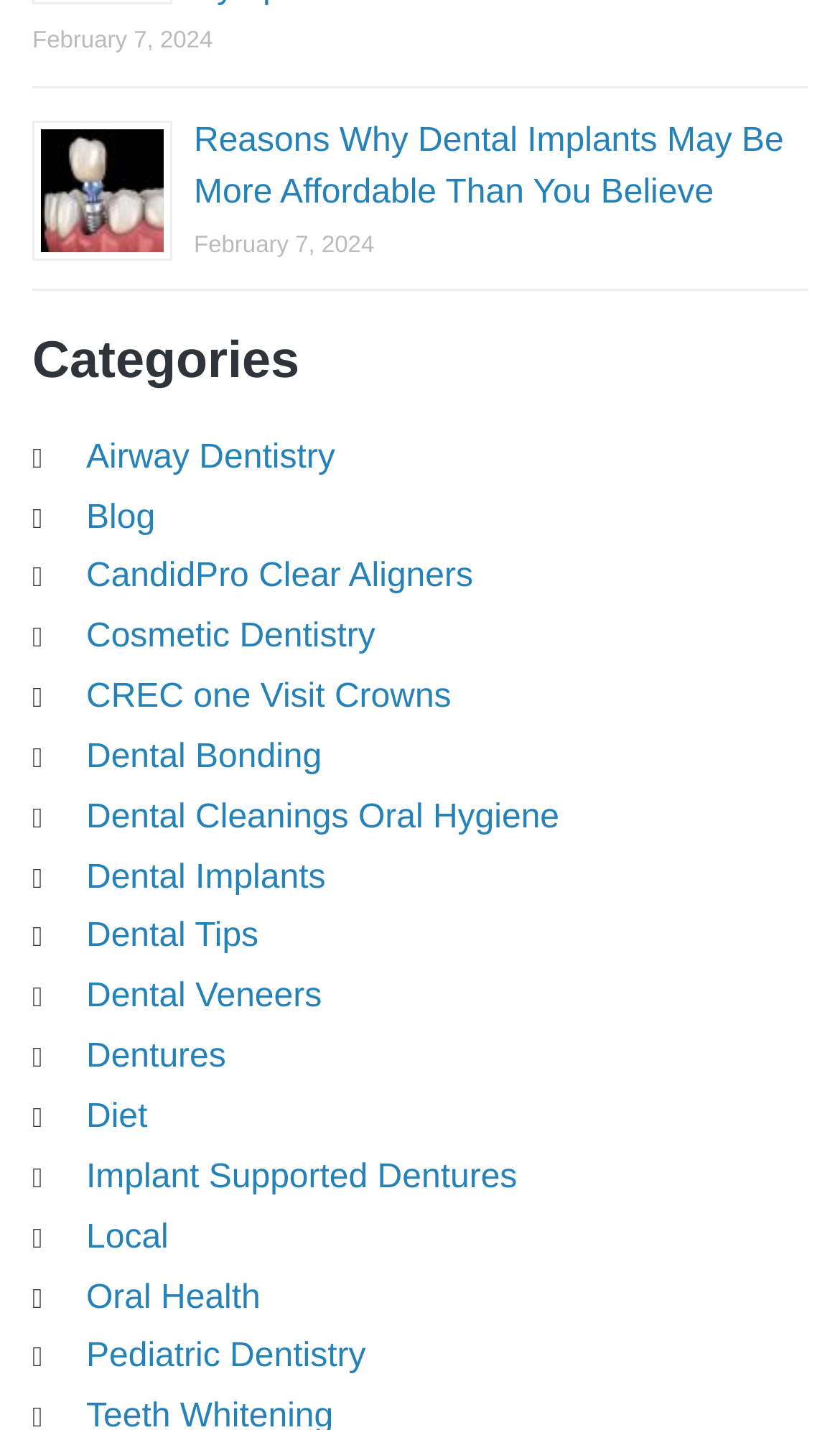Indicate the bounding box coordinates of the element that needs to be clicked to satisfy the following instruction: "explore the category of Cosmetic Dentistry". The coordinates should be four float numbers between 0 and 1, i.e., [left, top, right, bottom].

[0.103, 0.433, 0.447, 0.458]